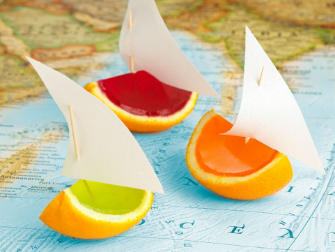Utilize the details in the image to thoroughly answer the following question: What is the theme of the backdrop?

The backdrop of the image resembles a map, which gives a nautical theme to the scene, fitting perfectly with the boat-shaped desserts.